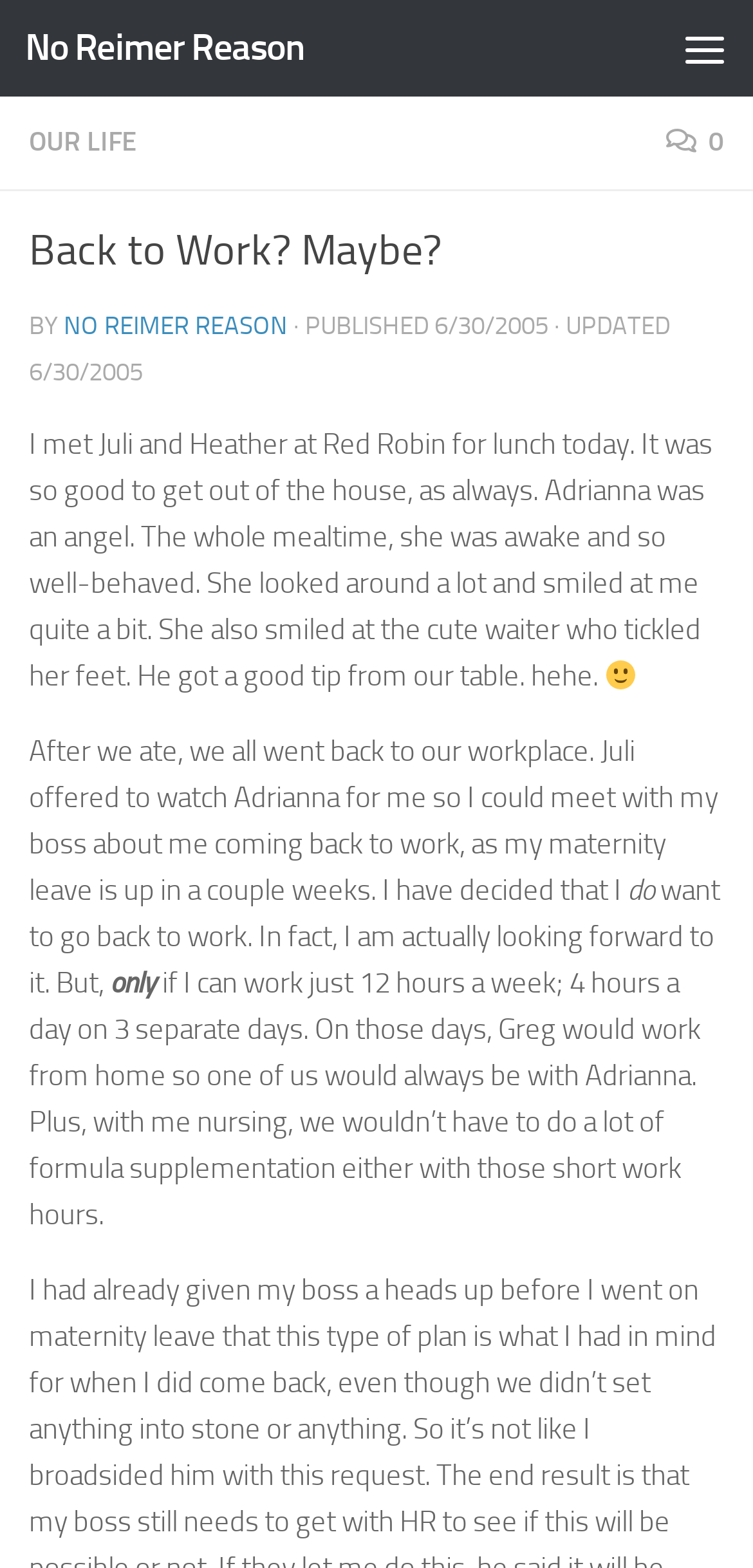Please determine the bounding box of the UI element that matches this description: Our Life. The coordinates should be given as (top-left x, top-left y, bottom-right x, bottom-right y), with all values between 0 and 1.

[0.038, 0.08, 0.182, 0.101]